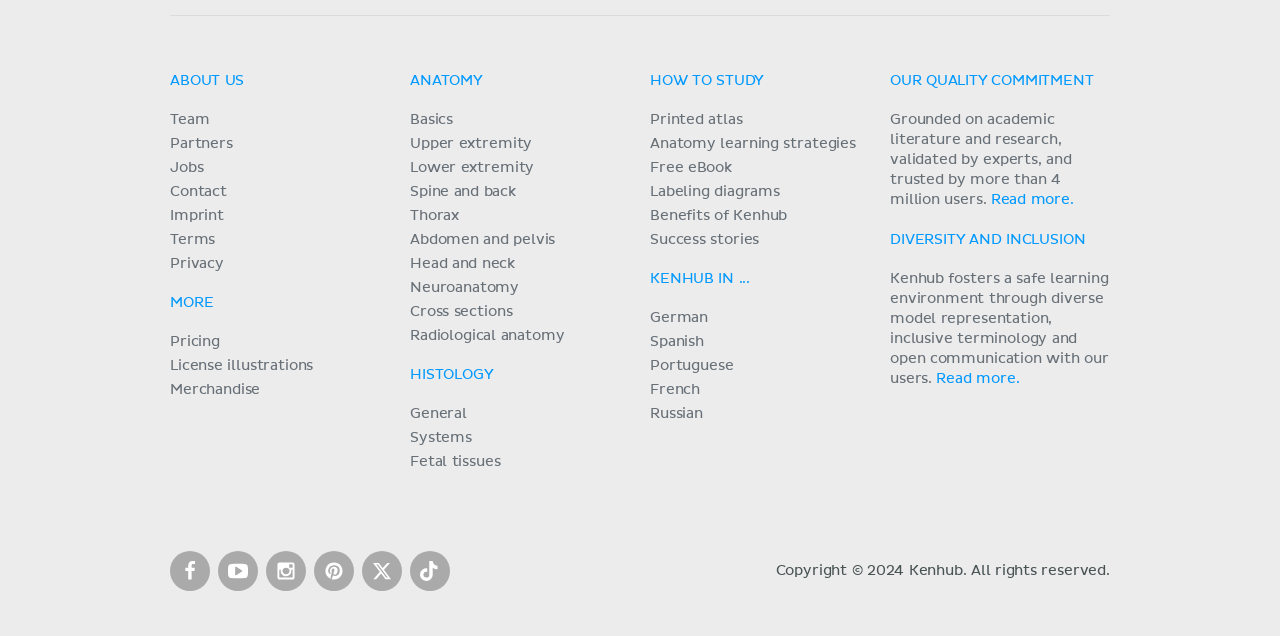Answer the question in a single word or phrase:
How many social media platforms are listed at the bottom of the webpage?

6